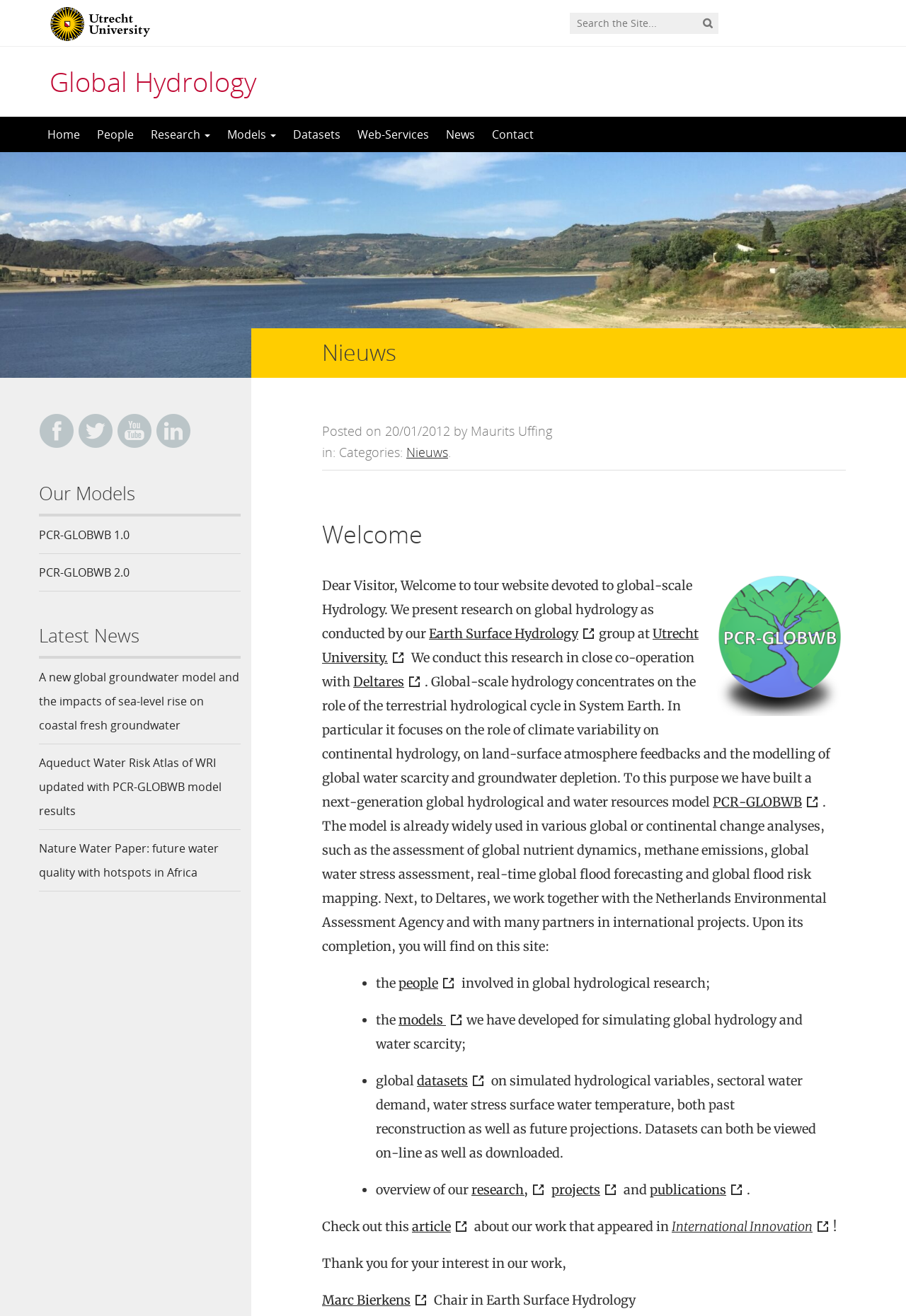Given the element description, predict the bounding box coordinates in the format (top-left x, top-left y, bottom-right x, bottom-right y), using floating point numbers between 0 and 1: publications

[0.717, 0.898, 0.824, 0.91]